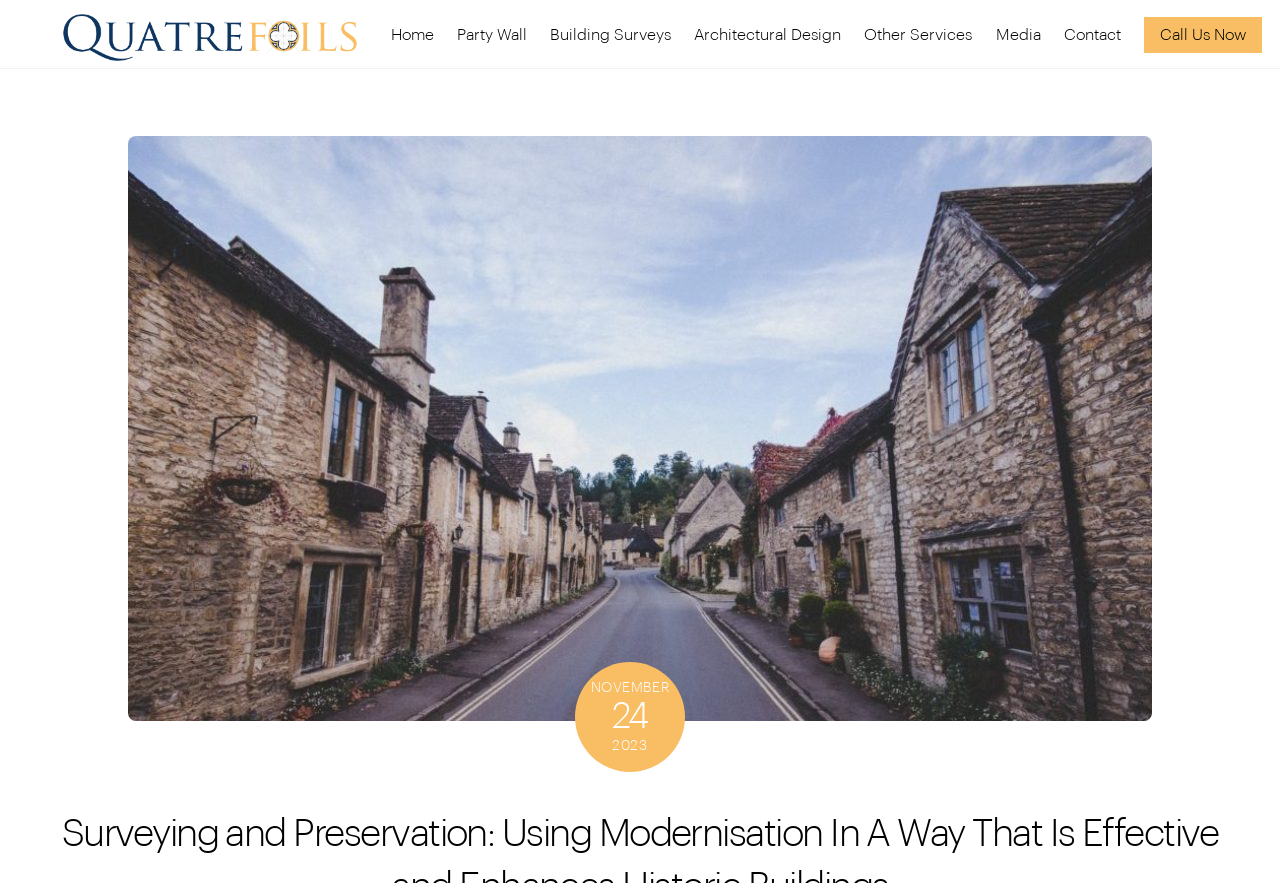Use a single word or phrase to respond to the question:
What is the subject of the image below the top menu?

Historic homes